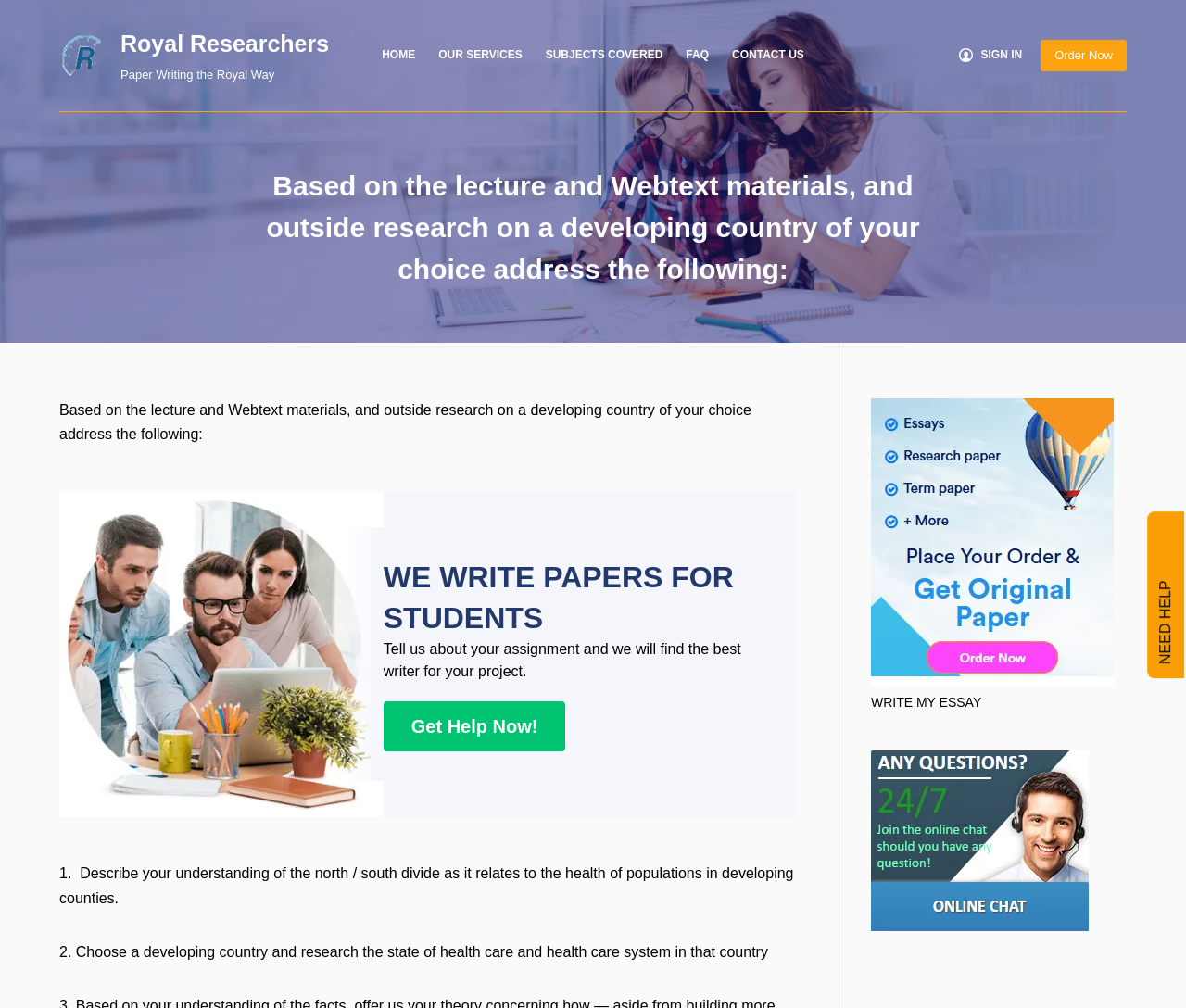Identify the bounding box coordinates necessary to click and complete the given instruction: "Click on the 'LIVE CHAT' link".

[0.734, 0.825, 0.918, 0.841]